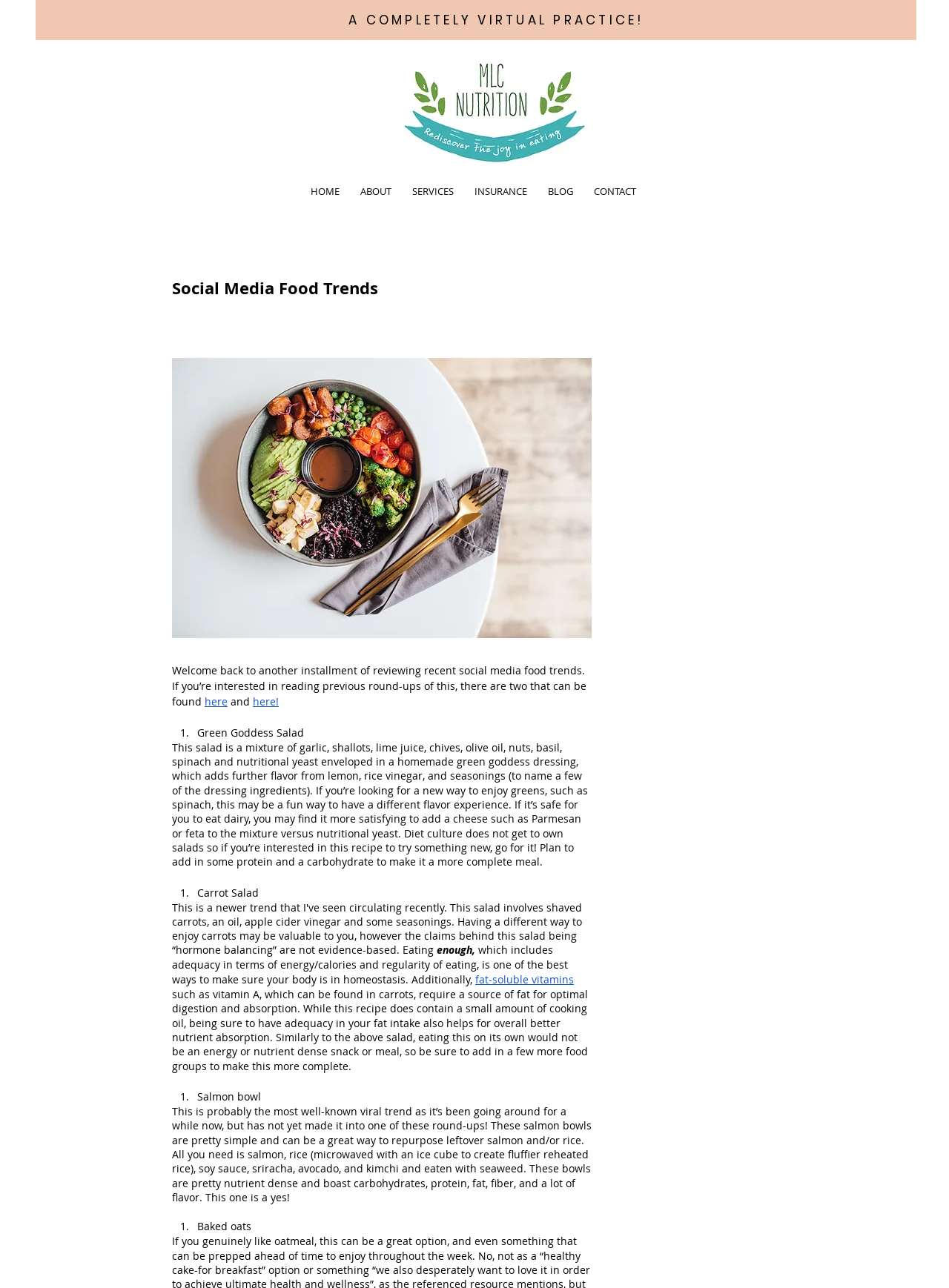How many food trends are mentioned on this webpage?
Your answer should be a single word or phrase derived from the screenshot.

4